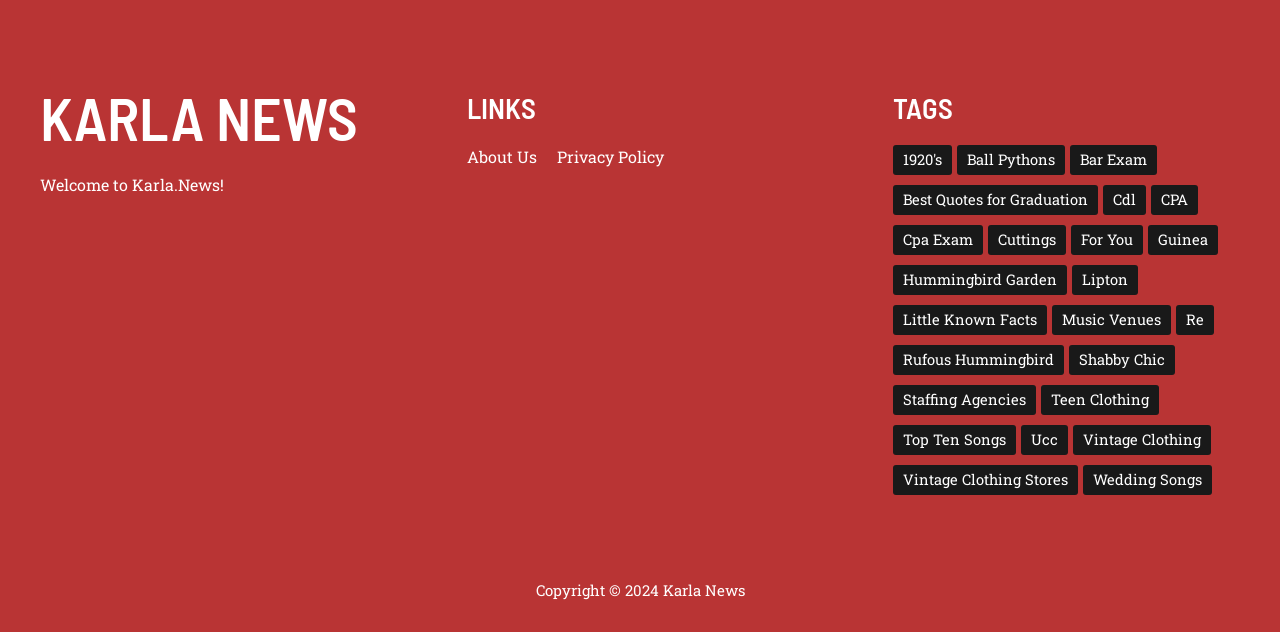Pinpoint the bounding box coordinates of the area that should be clicked to complete the following instruction: "View 1920's news". The coordinates must be given as four float numbers between 0 and 1, i.e., [left, top, right, bottom].

[0.698, 0.23, 0.744, 0.278]